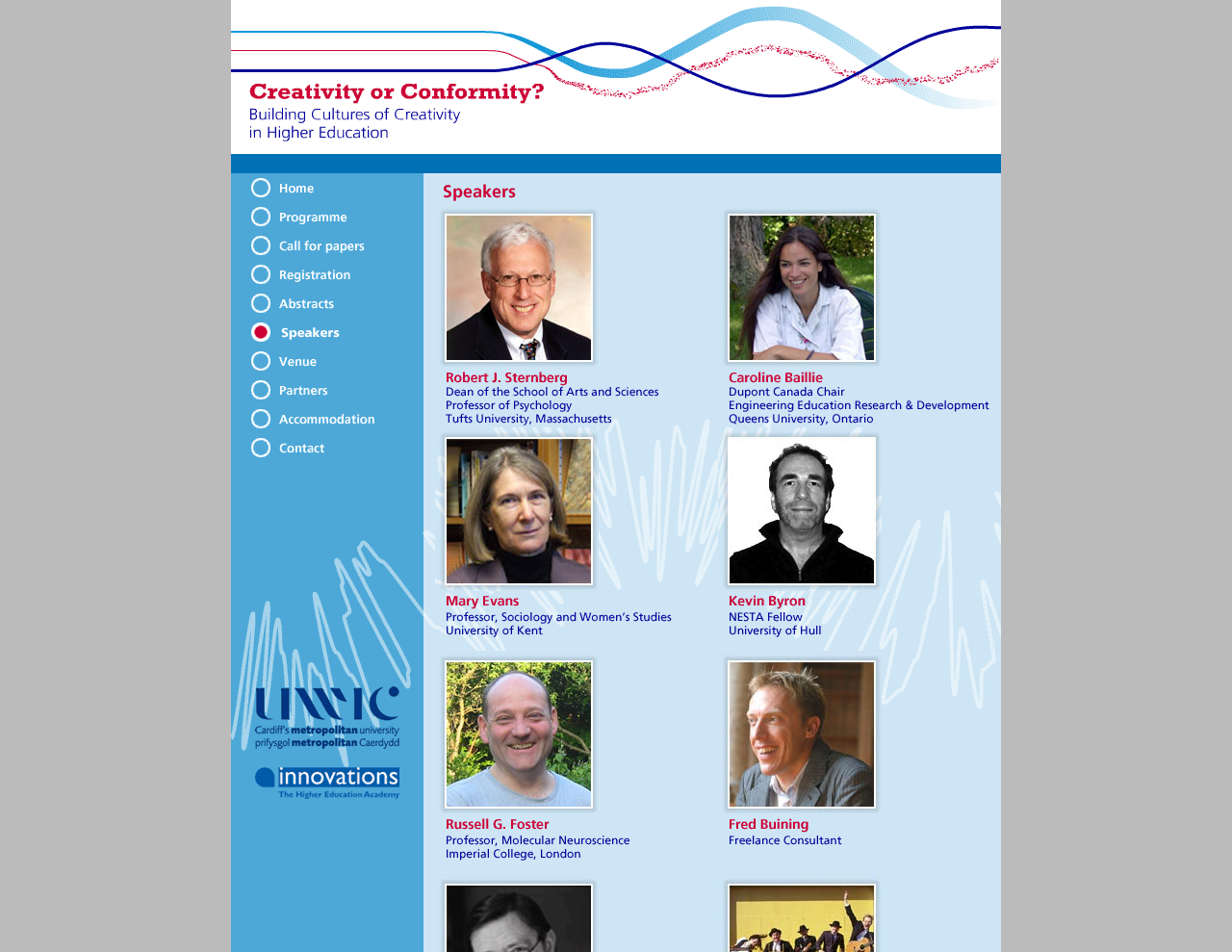Pinpoint the bounding box coordinates of the element to be clicked to execute the instruction: "sort by date".

None